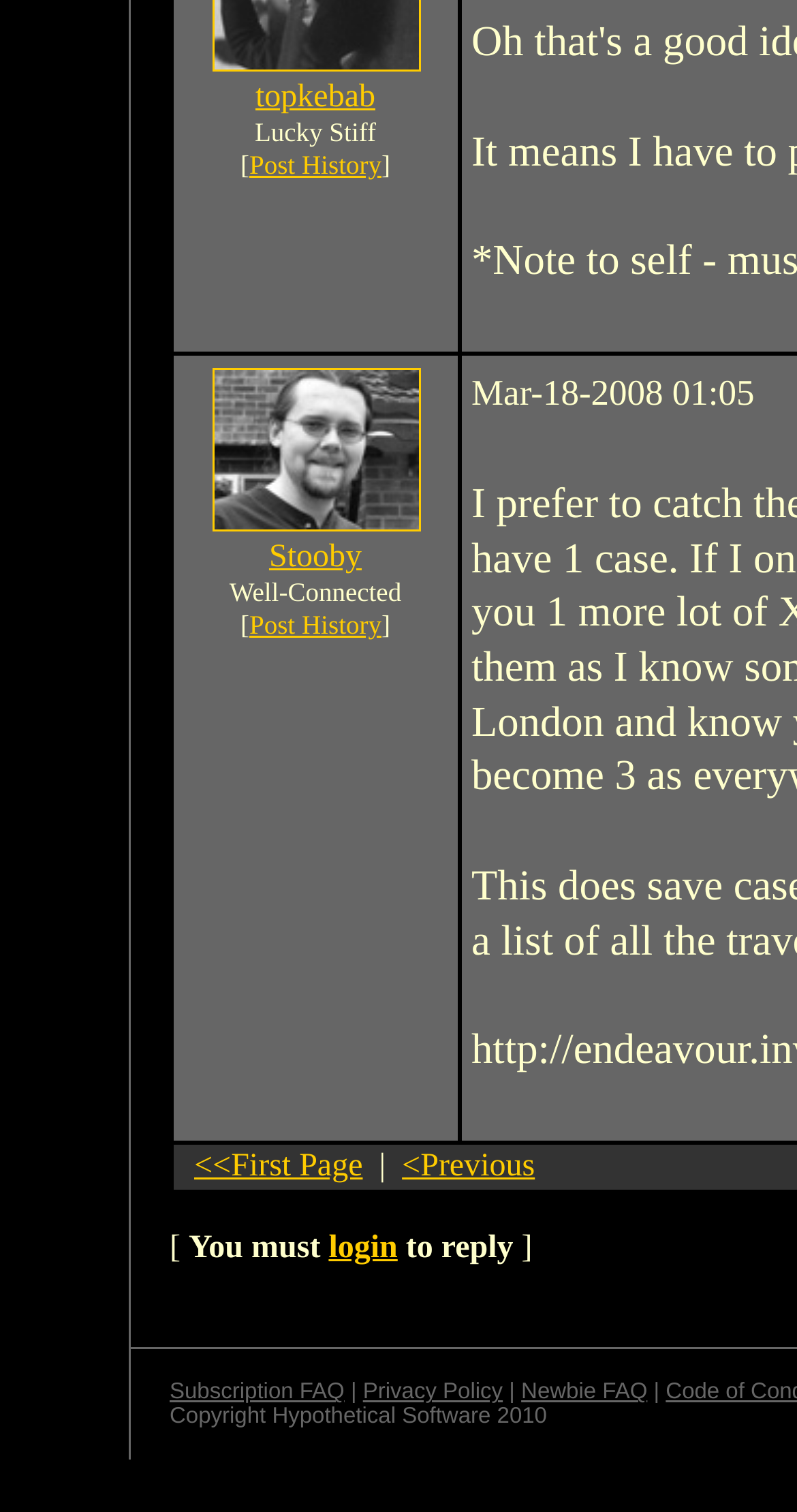Please determine the bounding box coordinates for the UI element described as: "→".

None